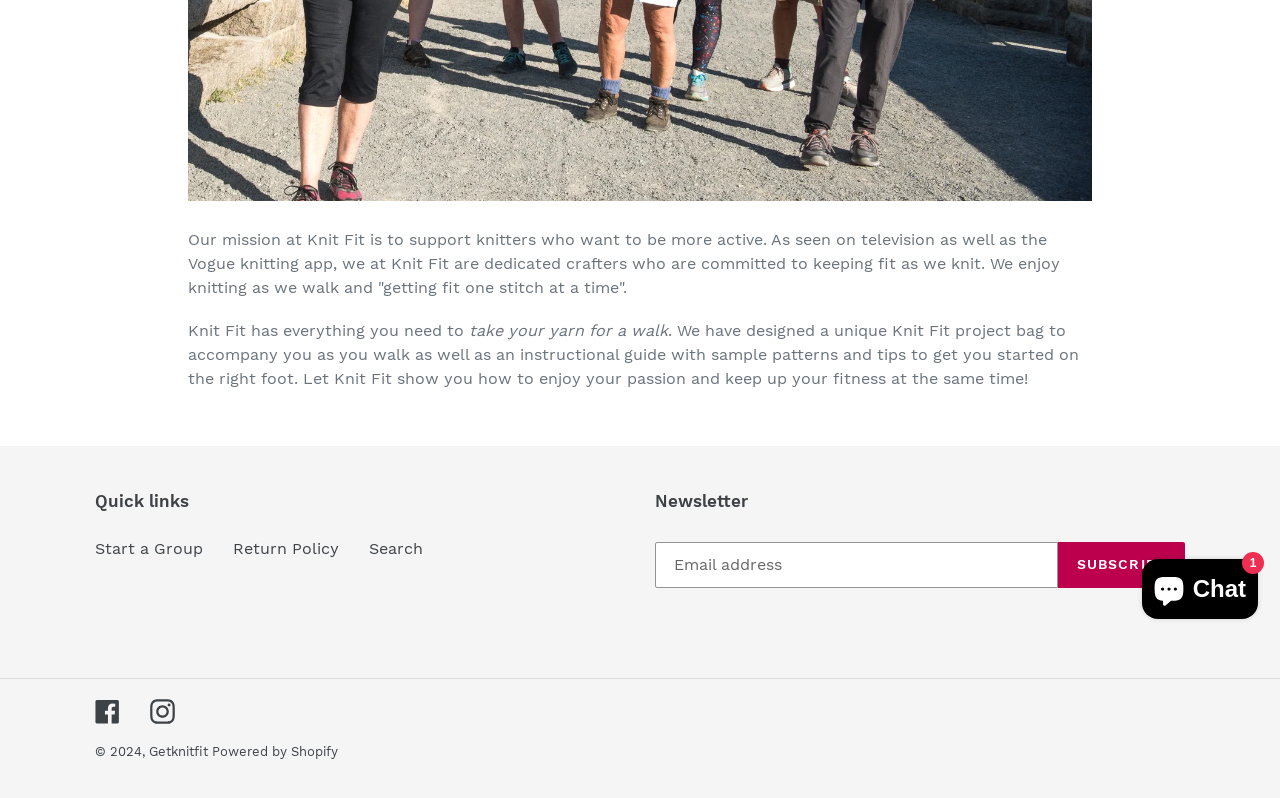Specify the bounding box coordinates (top-left x, top-left y, bottom-right x, bottom-right y) of the UI element in the screenshot that matches this description: Return Policy

[0.182, 0.675, 0.265, 0.699]